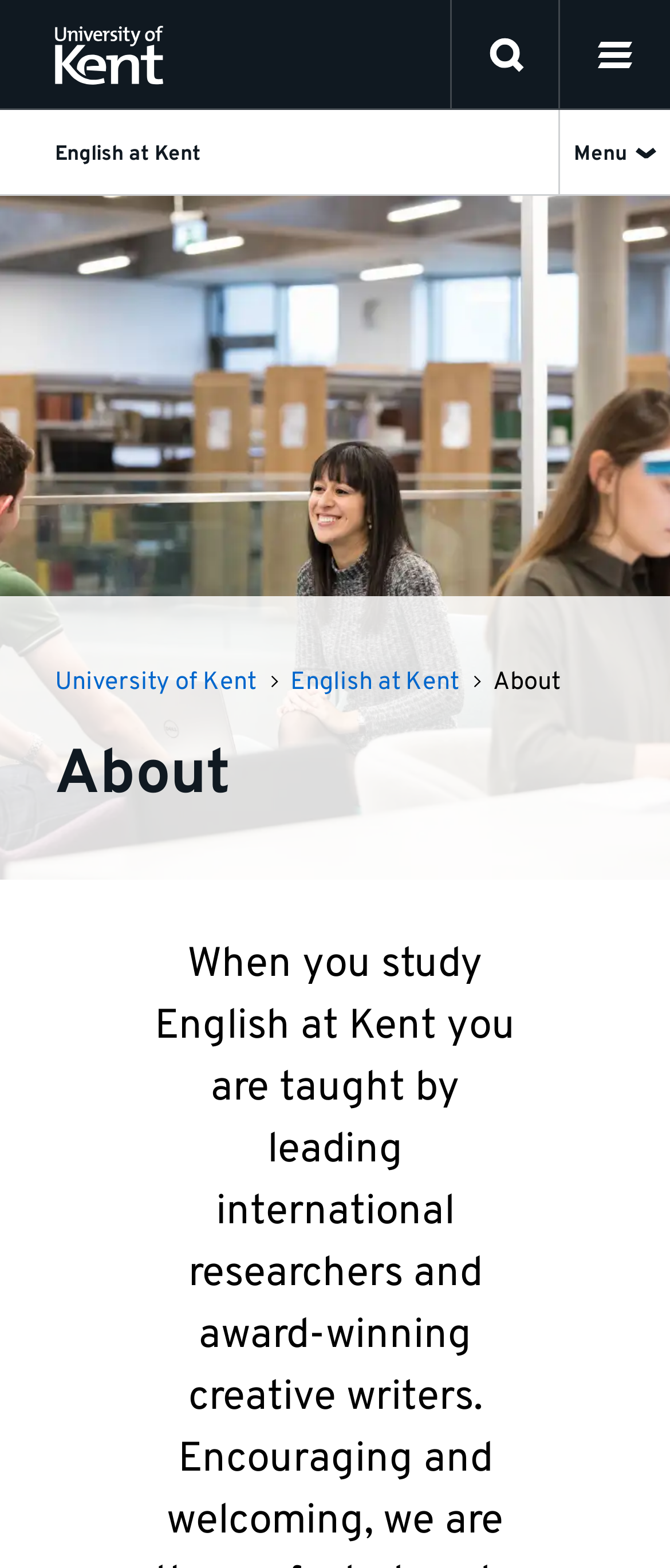Find the bounding box coordinates for the HTML element described as: "Menu". The coordinates should consist of four float values between 0 and 1, i.e., [left, top, right, bottom].

[0.833, 0.07, 1.0, 0.124]